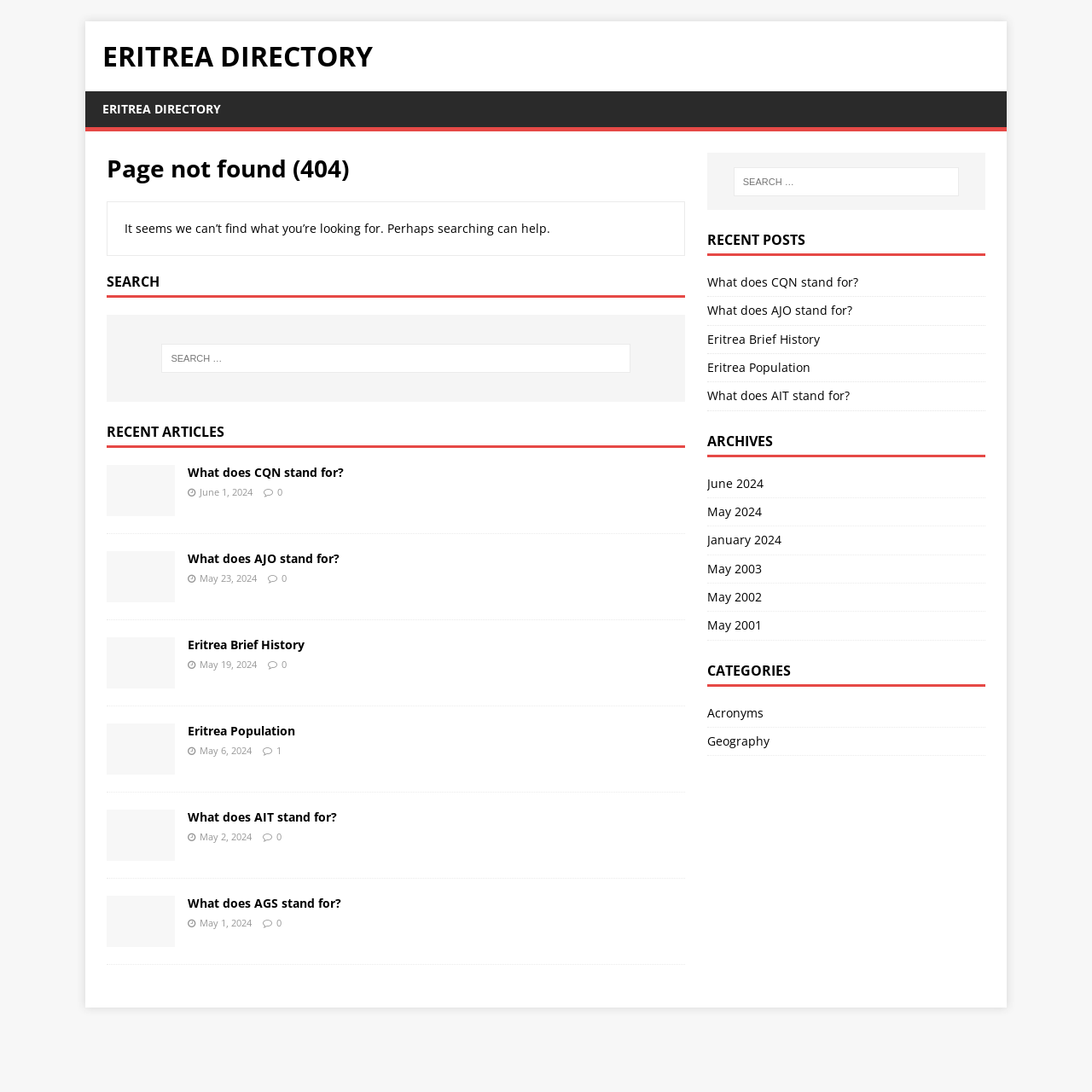Determine the bounding box coordinates for the UI element matching this description: "January 2024".

[0.647, 0.482, 0.902, 0.508]